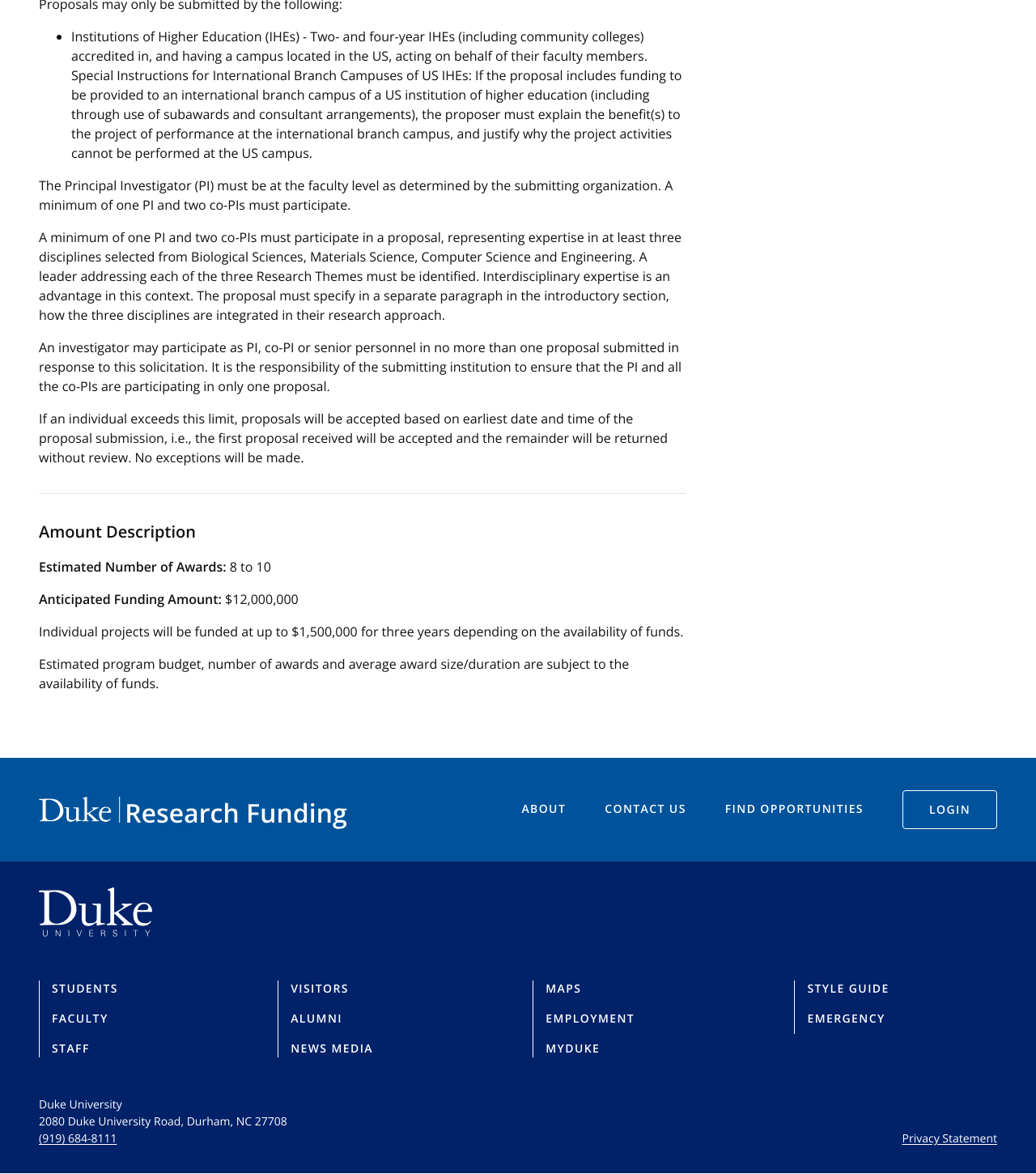Please determine the bounding box coordinates for the element with the description: "Privacy Statement".

[0.871, 0.964, 0.962, 0.977]